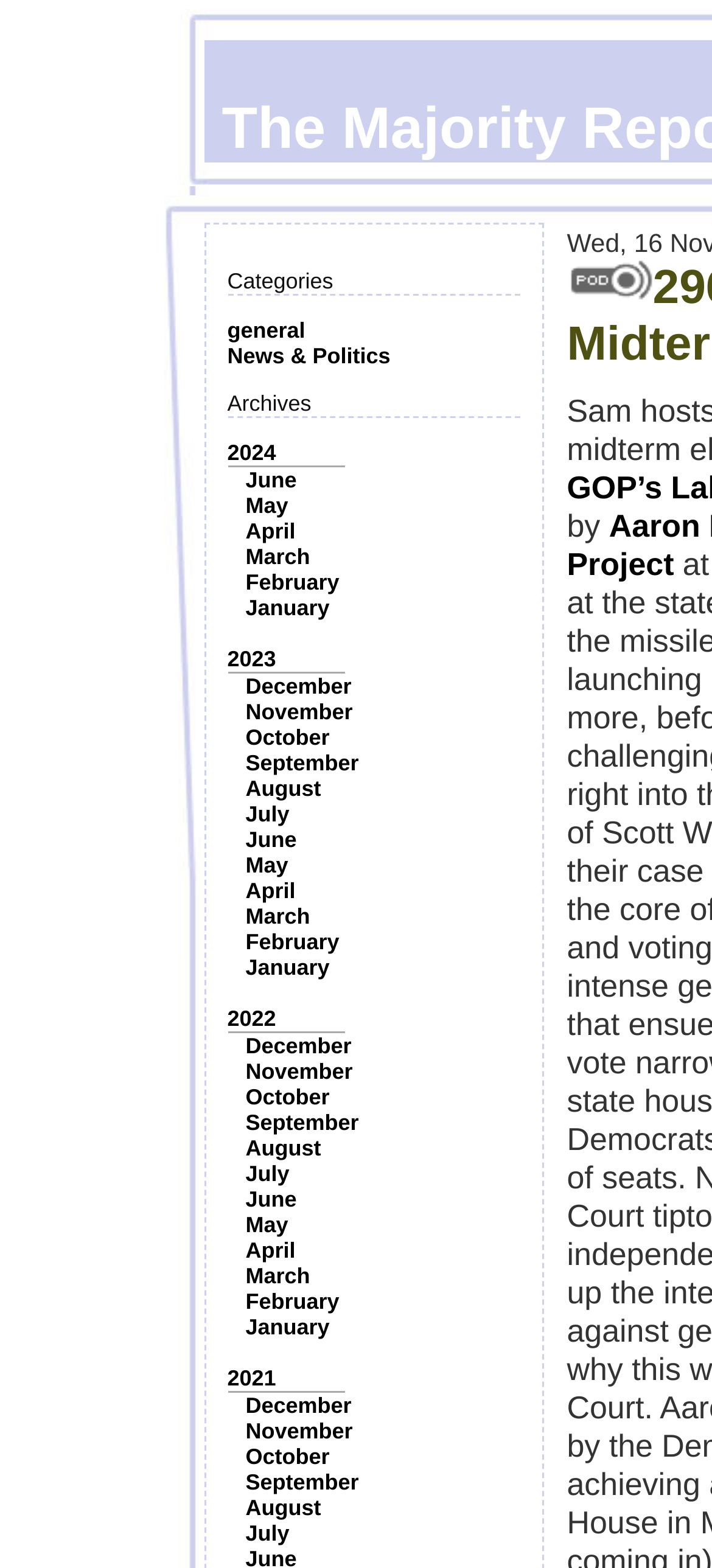Could you highlight the region that needs to be clicked to execute the instruction: "Go to the 'News & Politics' section"?

[0.319, 0.219, 0.548, 0.235]